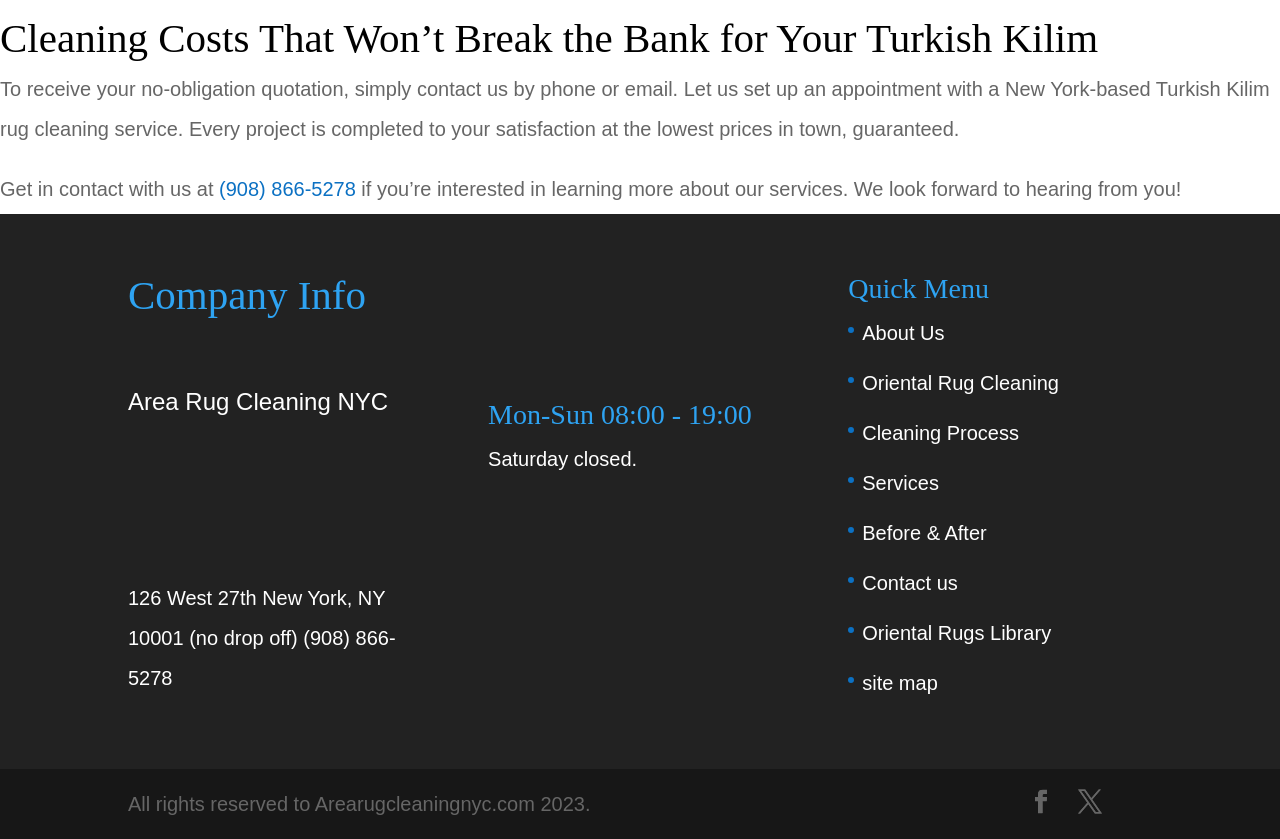Locate the bounding box coordinates of the clickable region necessary to complete the following instruction: "Call the company". Provide the coordinates in the format of four float numbers between 0 and 1, i.e., [left, top, right, bottom].

[0.171, 0.212, 0.278, 0.238]